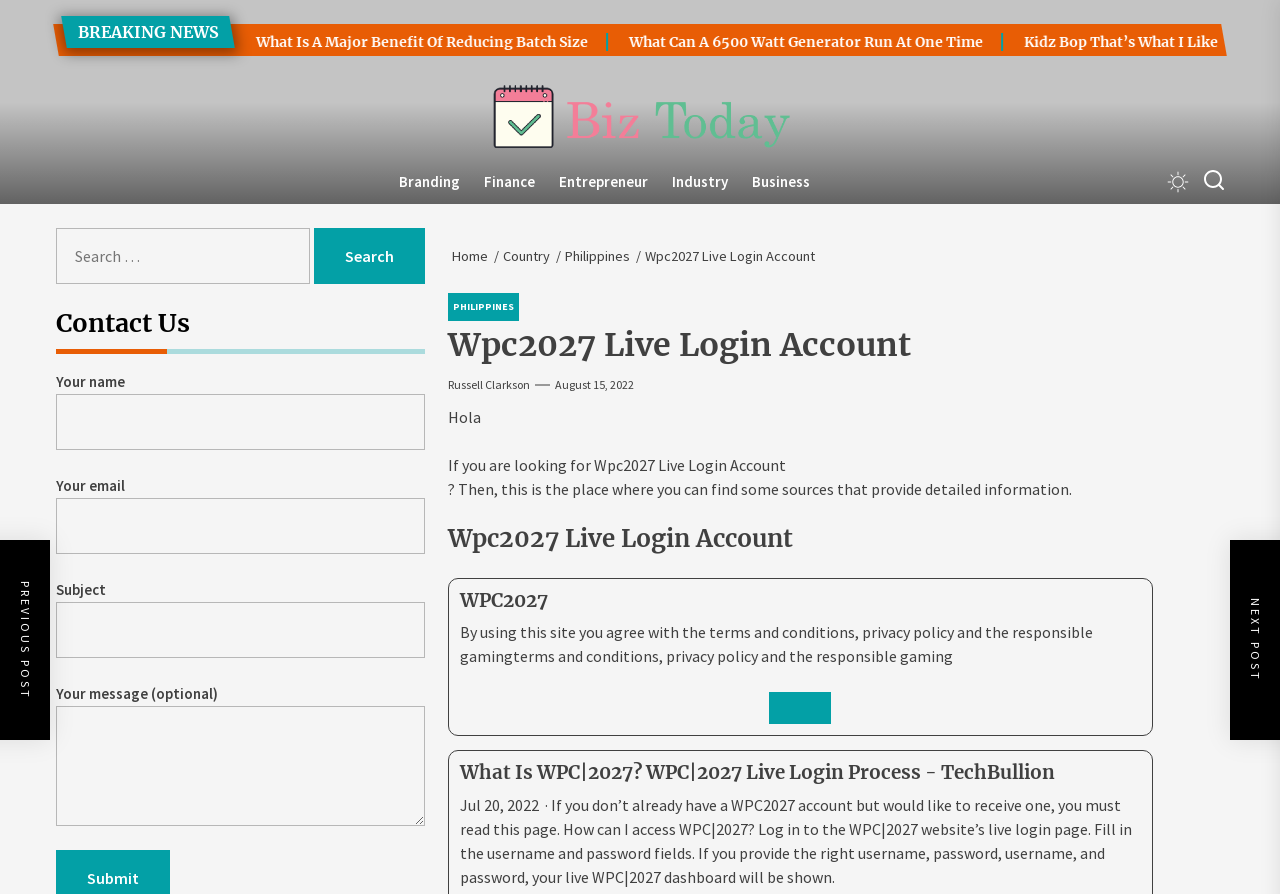Analyze the image and provide a detailed answer to the question: What are the categories available in the navigation menu?

The navigation menu on the webpage contains links to various categories, including Branding, Finance, Entrepreneur, Industry, and Business, which can be accessed by clicking on the respective links.